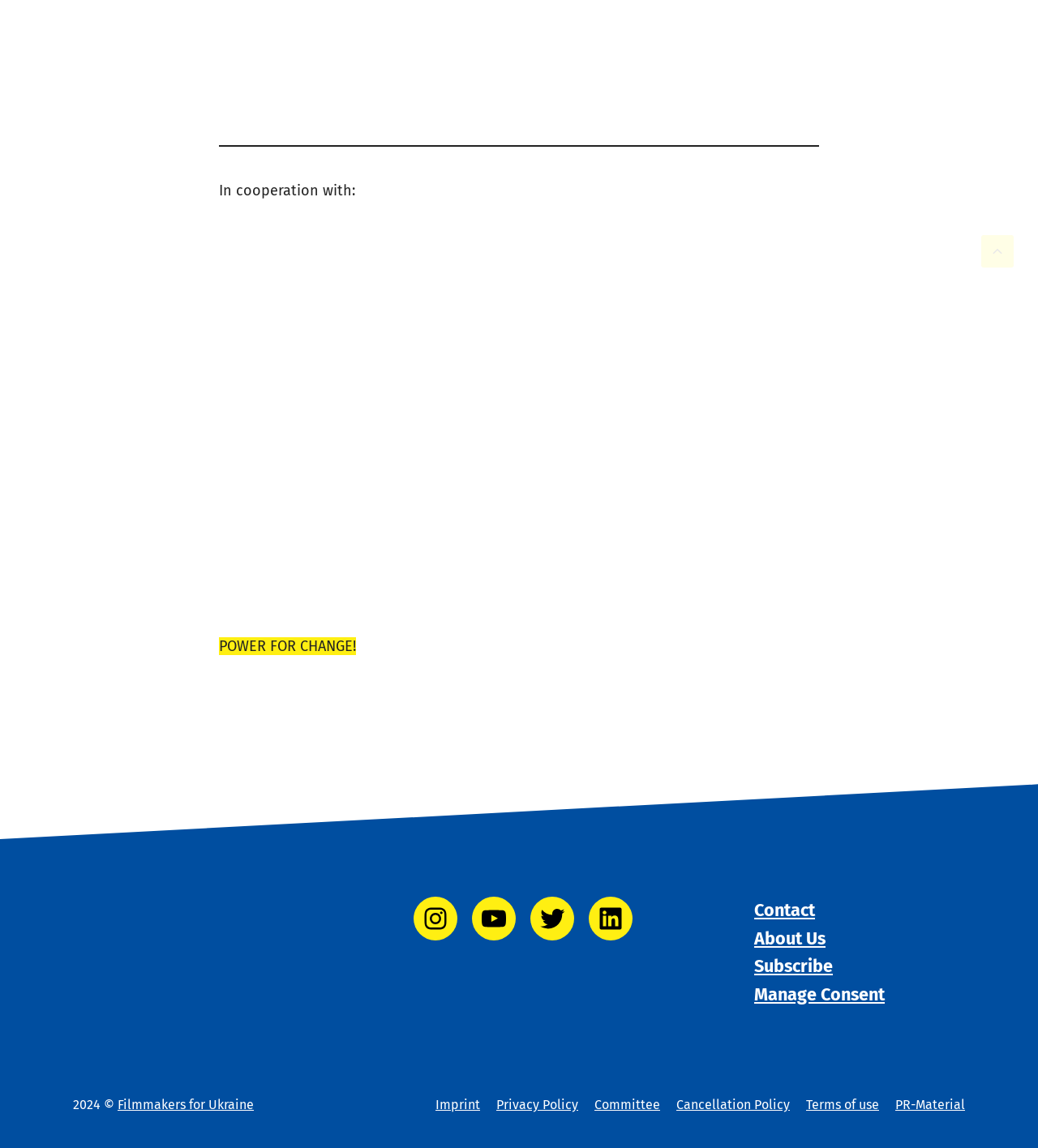Determine the coordinates of the bounding box that should be clicked to complete the instruction: "Click on 'POWER FOR CHANGE!' link". The coordinates should be represented by four float numbers between 0 and 1: [left, top, right, bottom].

[0.211, 0.555, 0.343, 0.571]